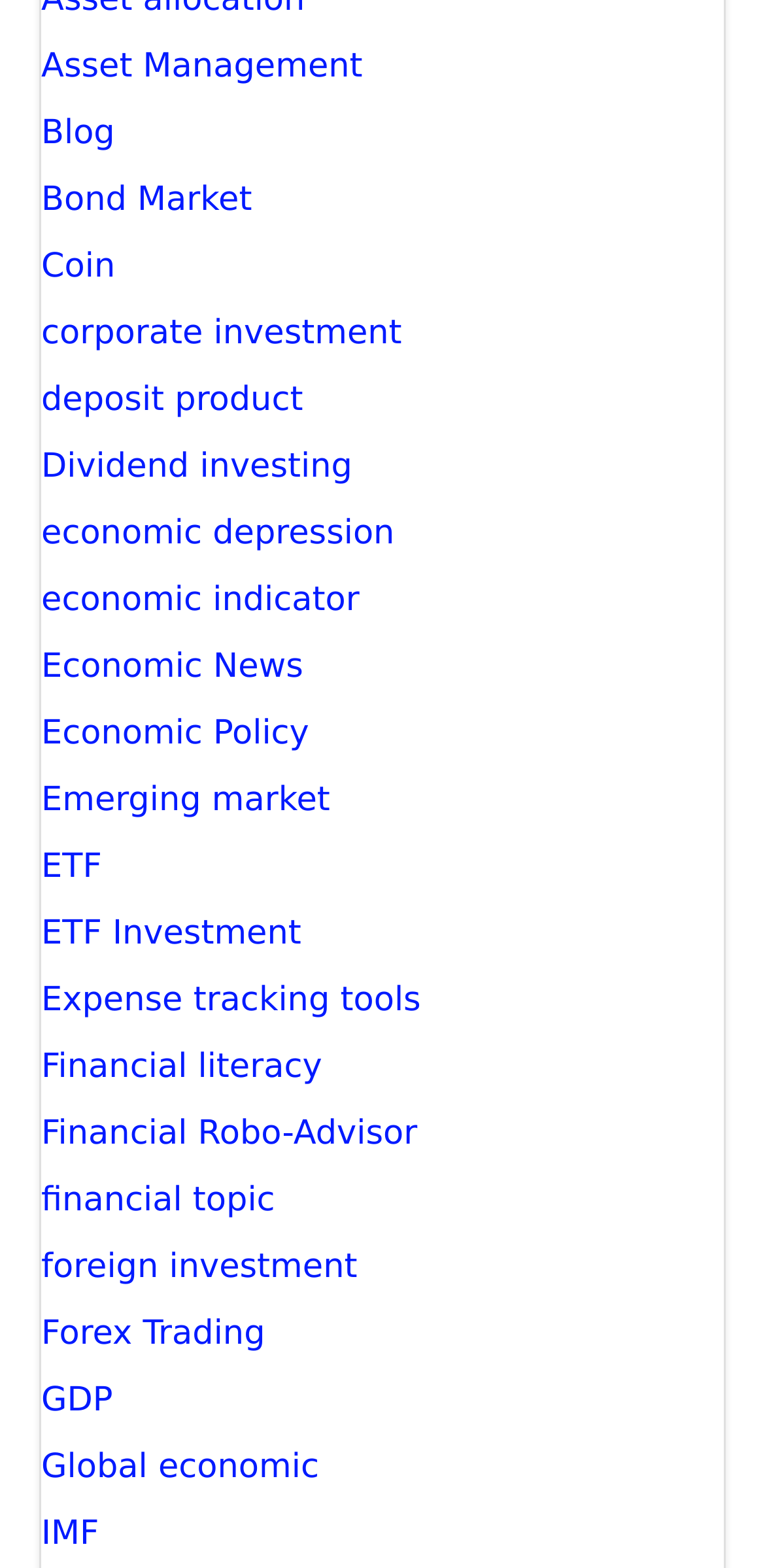Please respond to the question with a concise word or phrase:
What is the last link on the webpage?

IMF